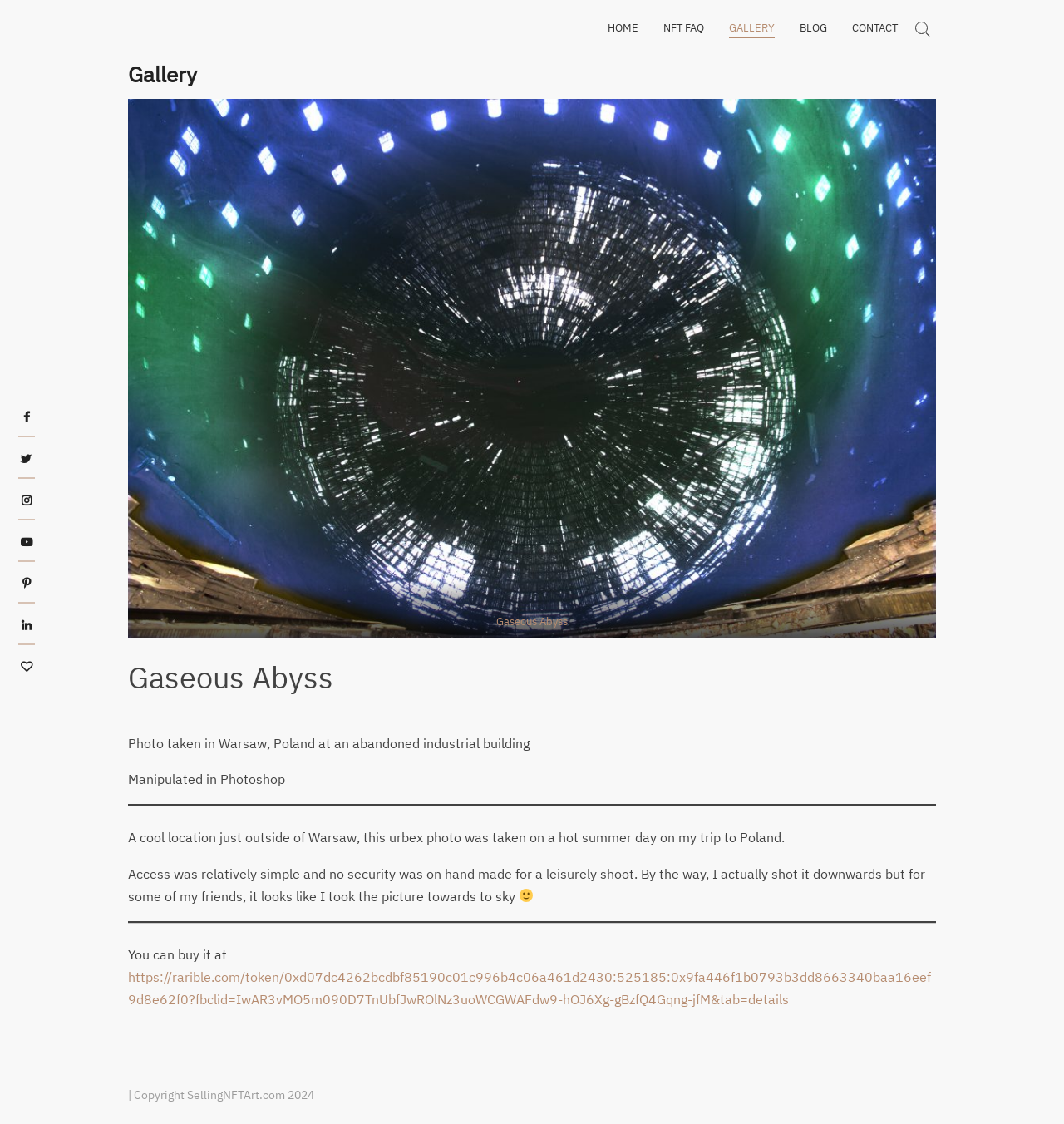Respond to the question with just a single word or phrase: 
How many social media links are there?

7